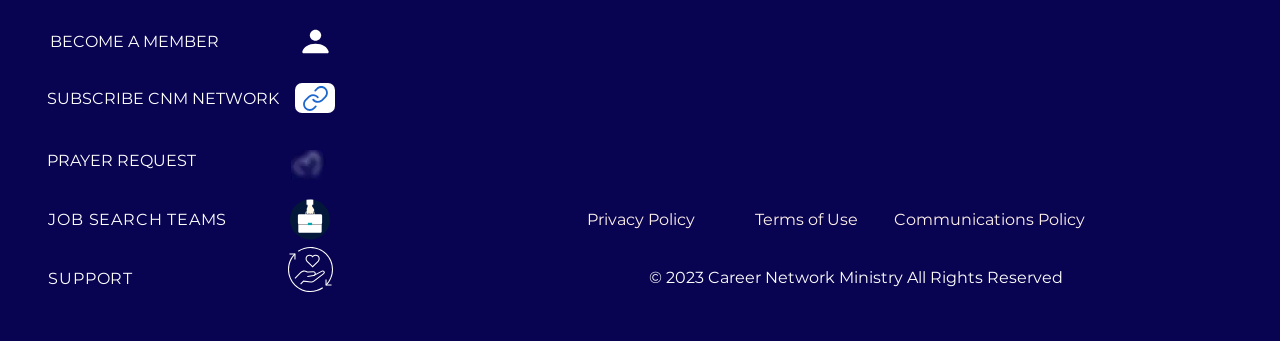Pinpoint the bounding box coordinates of the area that must be clicked to complete this instruction: "Click on Home".

None